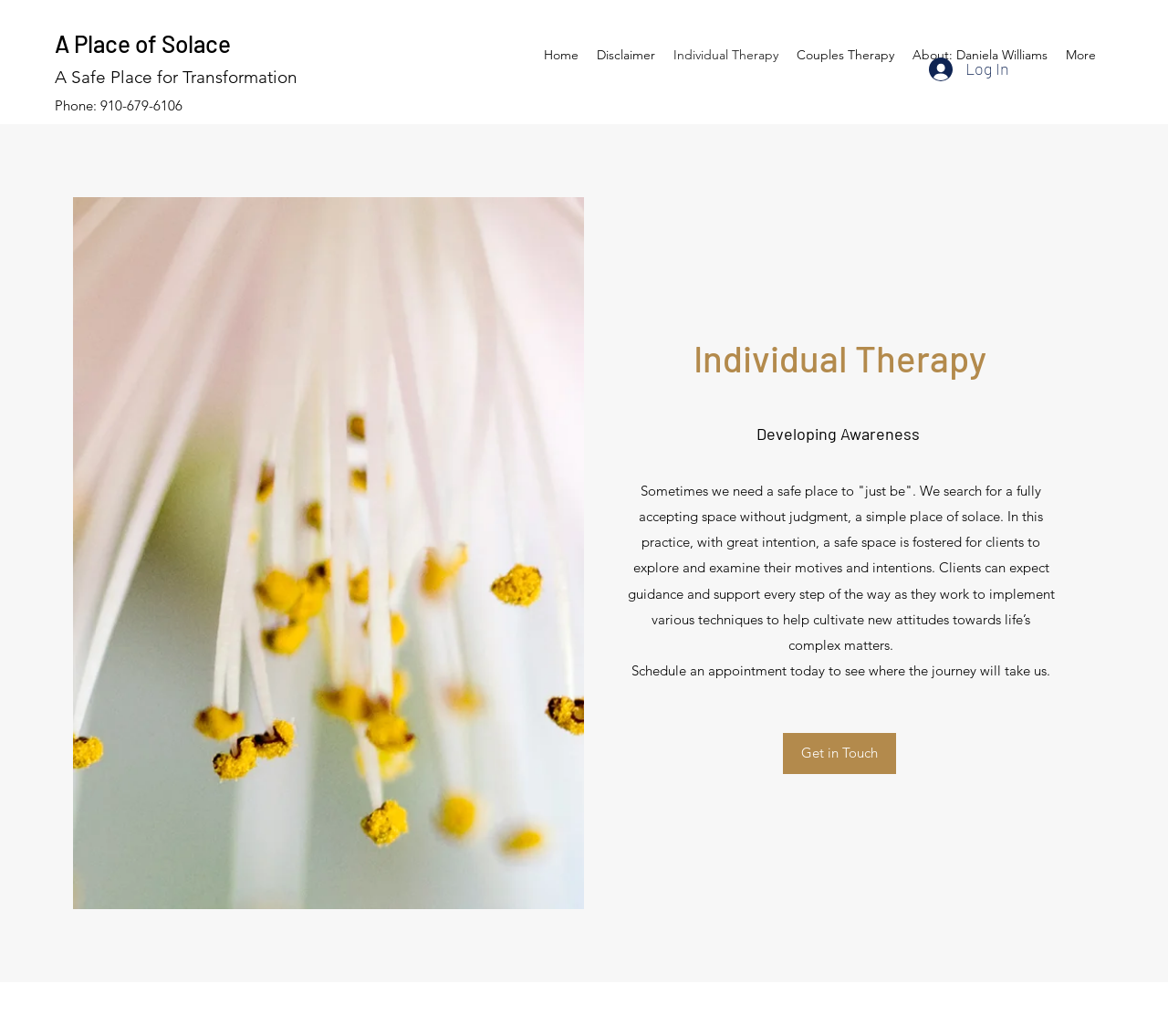Identify the bounding box coordinates of the clickable section necessary to follow the following instruction: "Read about 'Individual Therapy'". The coordinates should be presented as four float numbers from 0 to 1, i.e., [left, top, right, bottom].

[0.539, 0.322, 0.898, 0.369]